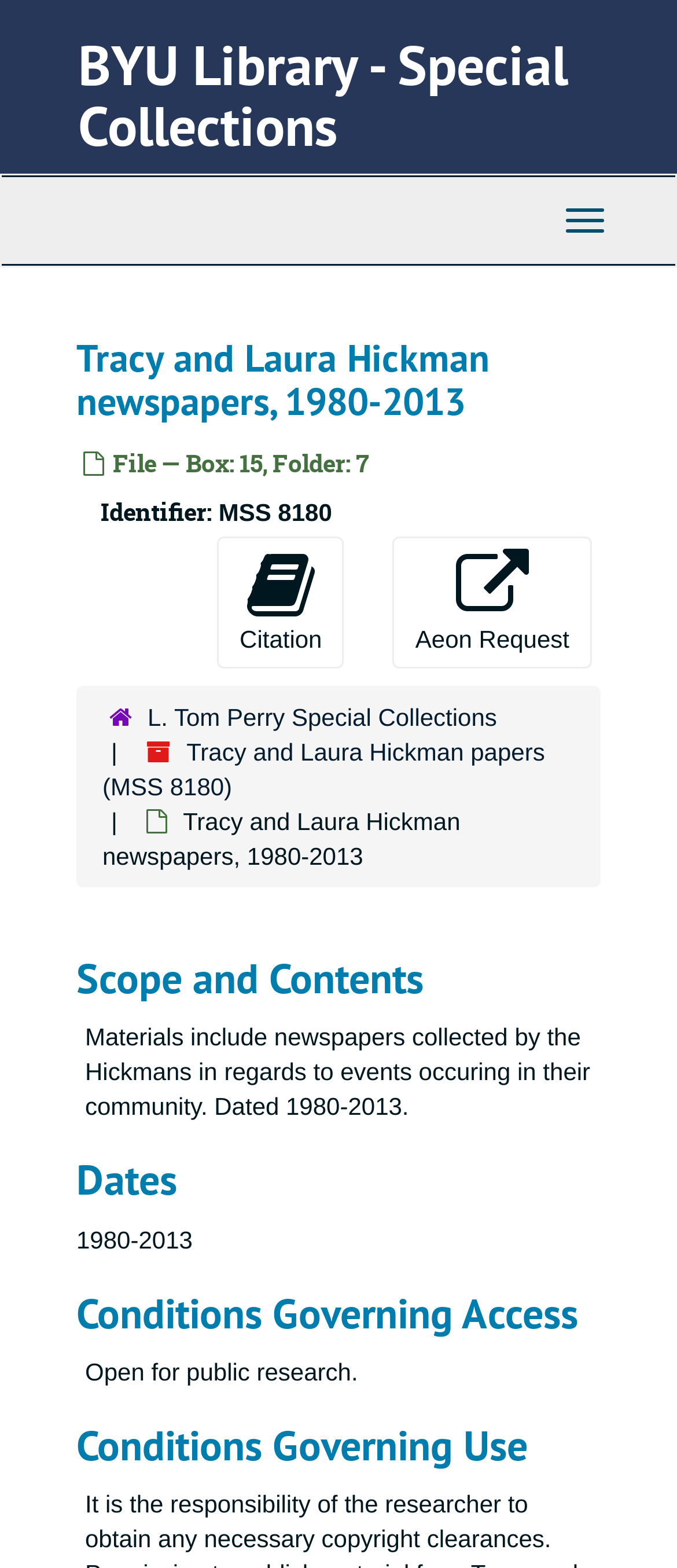What is the name of the library?
Examine the image and provide an in-depth answer to the question.

The name of the library can be found in the heading element 'BYU Library - Special Collections' at the top of the webpage.